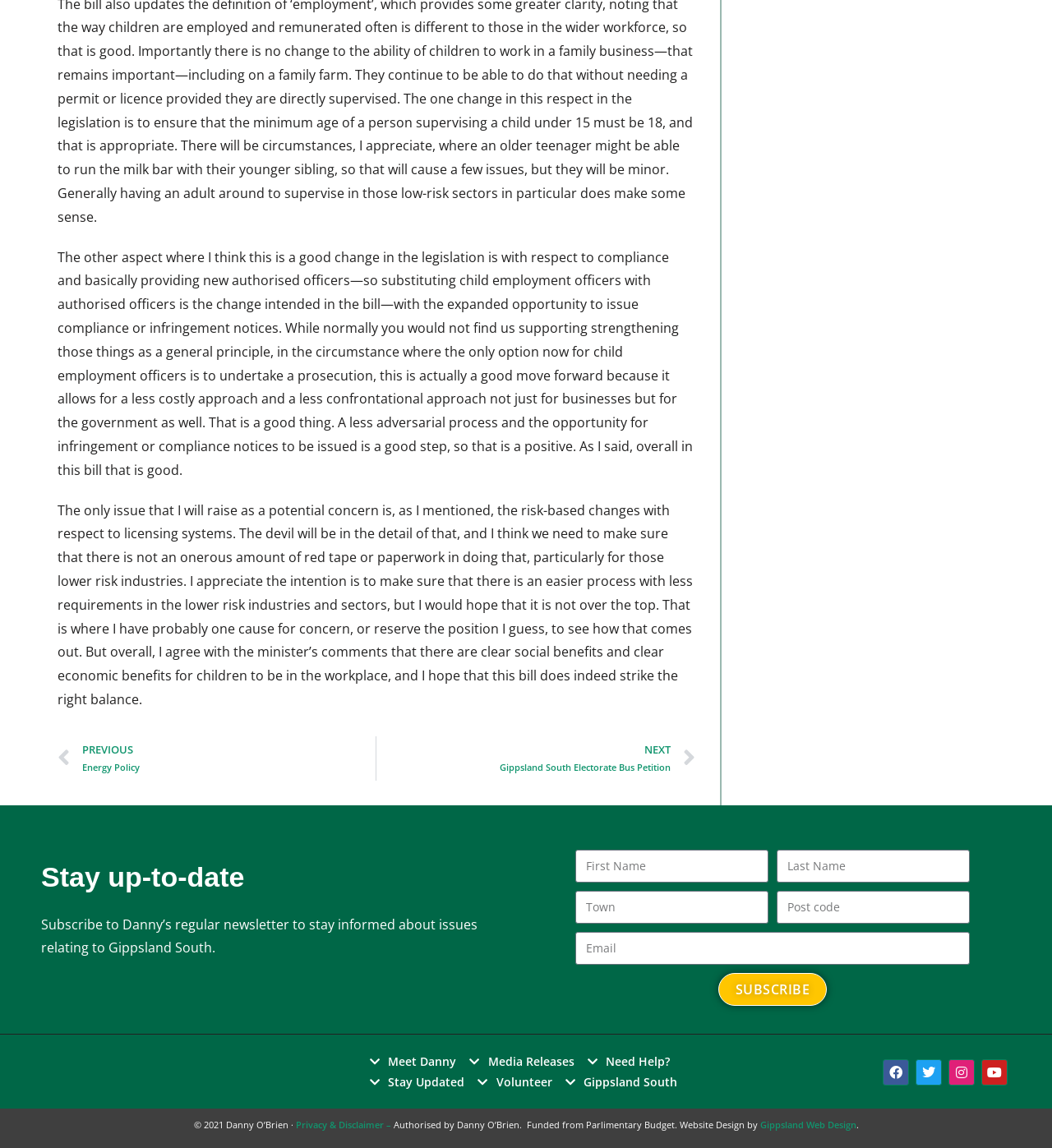Please specify the bounding box coordinates of the region to click in order to perform the following instruction: "Click the 'Meet Danny' link".

[0.352, 0.916, 0.434, 0.934]